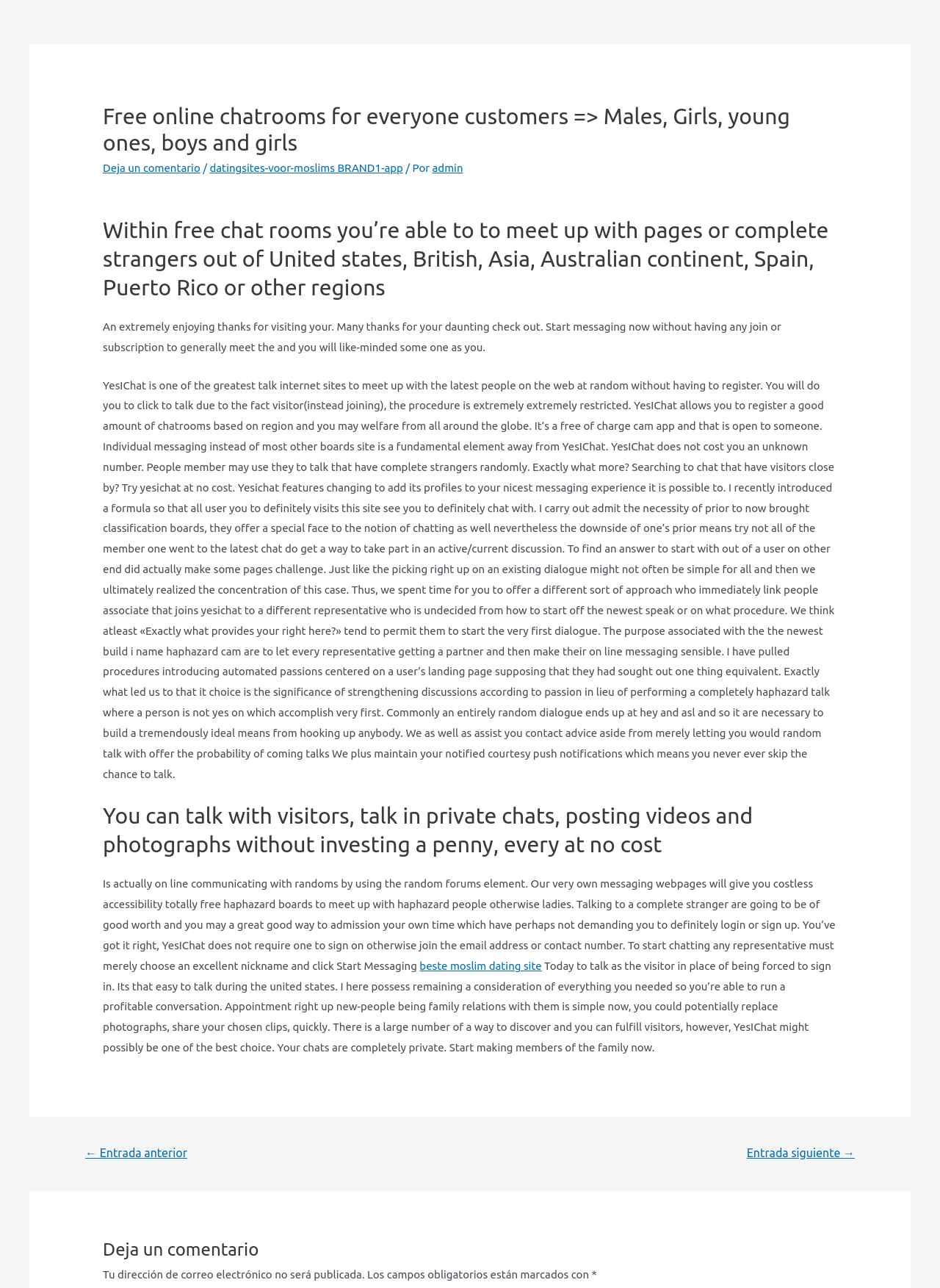Offer an in-depth caption of the entire webpage.

This webpage is about free online chatrooms for everyone, including males, girls, young ones, boys, and girls. At the top, there is a header with a title "Free online chatrooms for everyone customers => Males, Girls, young ones, boys and girls – Roz Propiedades" and a few links, including "Deja un comentario" and "datingsites-voor-moslims BRAND1-app". 

Below the header, there is a section with a heading that explains the purpose of the chatrooms, which is to meet new people from different regions, including the United States, Britain, Asia, Australia, Spain, and Puerto Rico. 

The main content of the webpage is divided into several sections. The first section explains the benefits of using YesIChat, a free chat app that allows users to register a large number of chatrooms based on region and interest from all around the world. It also highlights the importance of individual messaging and the ability to chat with strangers randomly without registering.

The next section discusses the challenges of starting a conversation with strangers and how YesIChat has introduced a new approach to connect users who join the chat to another representative who is undecided about how to start the conversation. This approach aims to make online messaging more sensible and meaningful.

Further down, there is a heading that emphasizes the free features of the chat service, including talking with visitors, private chats, posting videos and photographs, all without spending a penny.

The webpage also has a section that explains how to use the random chat feature, which allows users to talk with random people or ladies without logging in or signing up. 

At the bottom of the webpage, there is a navigation section with links to previous and next entries, as well as a comment section where users can leave a comment.